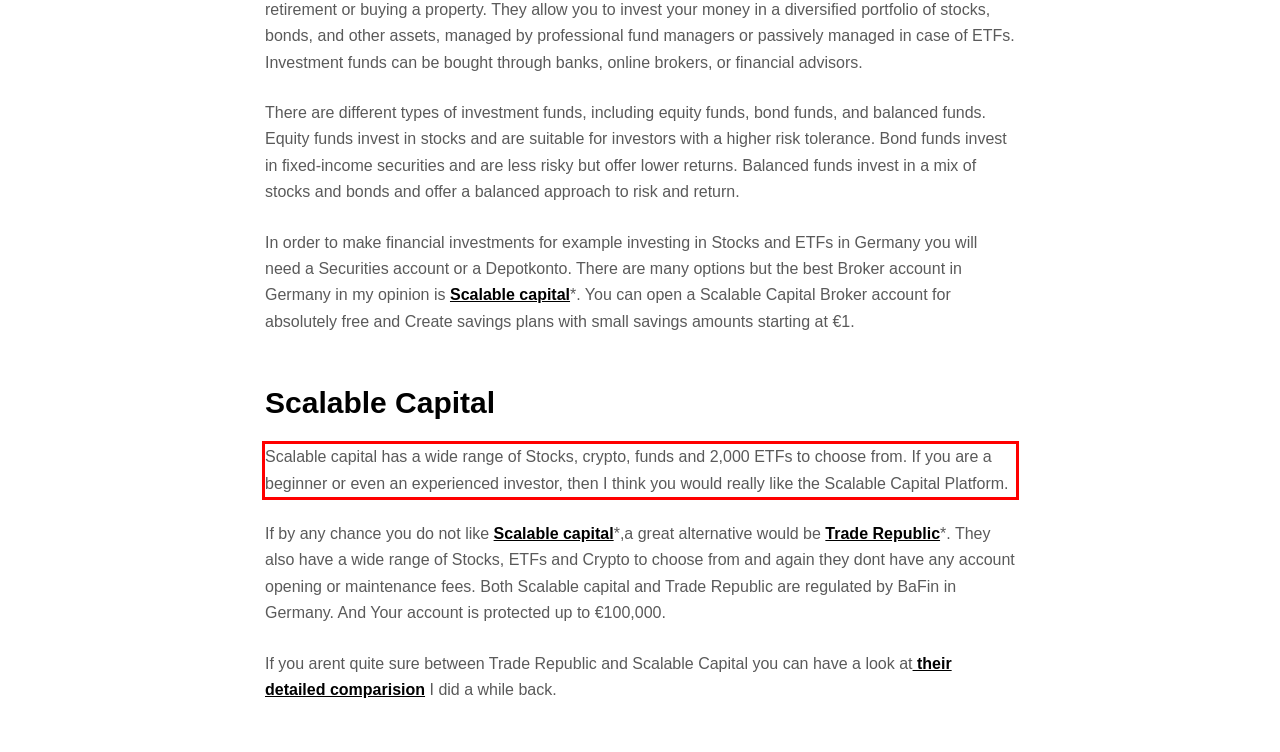Observe the screenshot of the webpage, locate the red bounding box, and extract the text content within it.

Scalable capital has a wide range of Stocks, crypto, funds and 2,000 ETFs to choose from. If you are a beginner or even an experienced investor, then I think you would really like the Scalable Capital Platform.